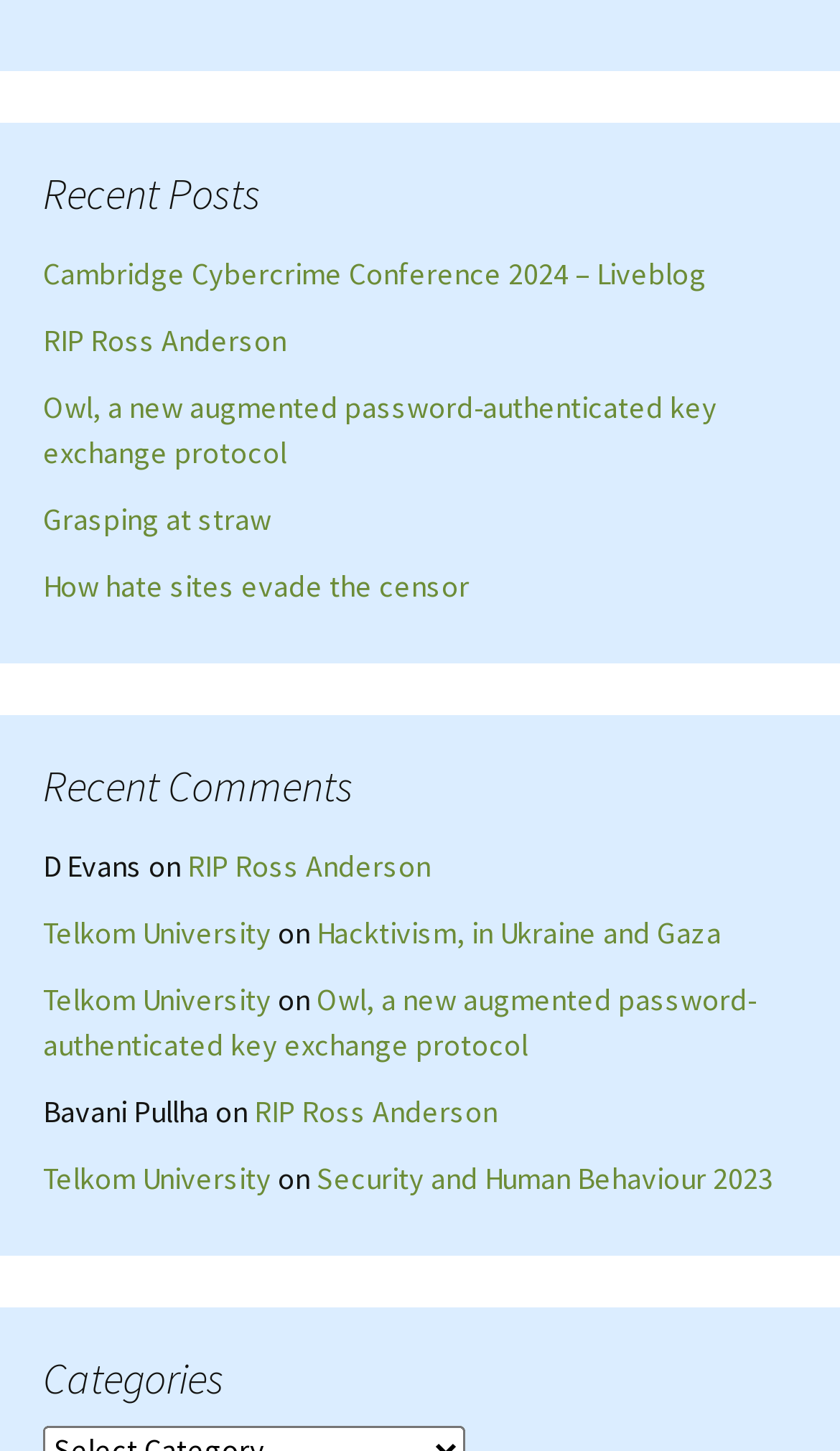Please identify the bounding box coordinates for the region that you need to click to follow this instruction: "check recent comments".

[0.051, 0.522, 0.949, 0.559]